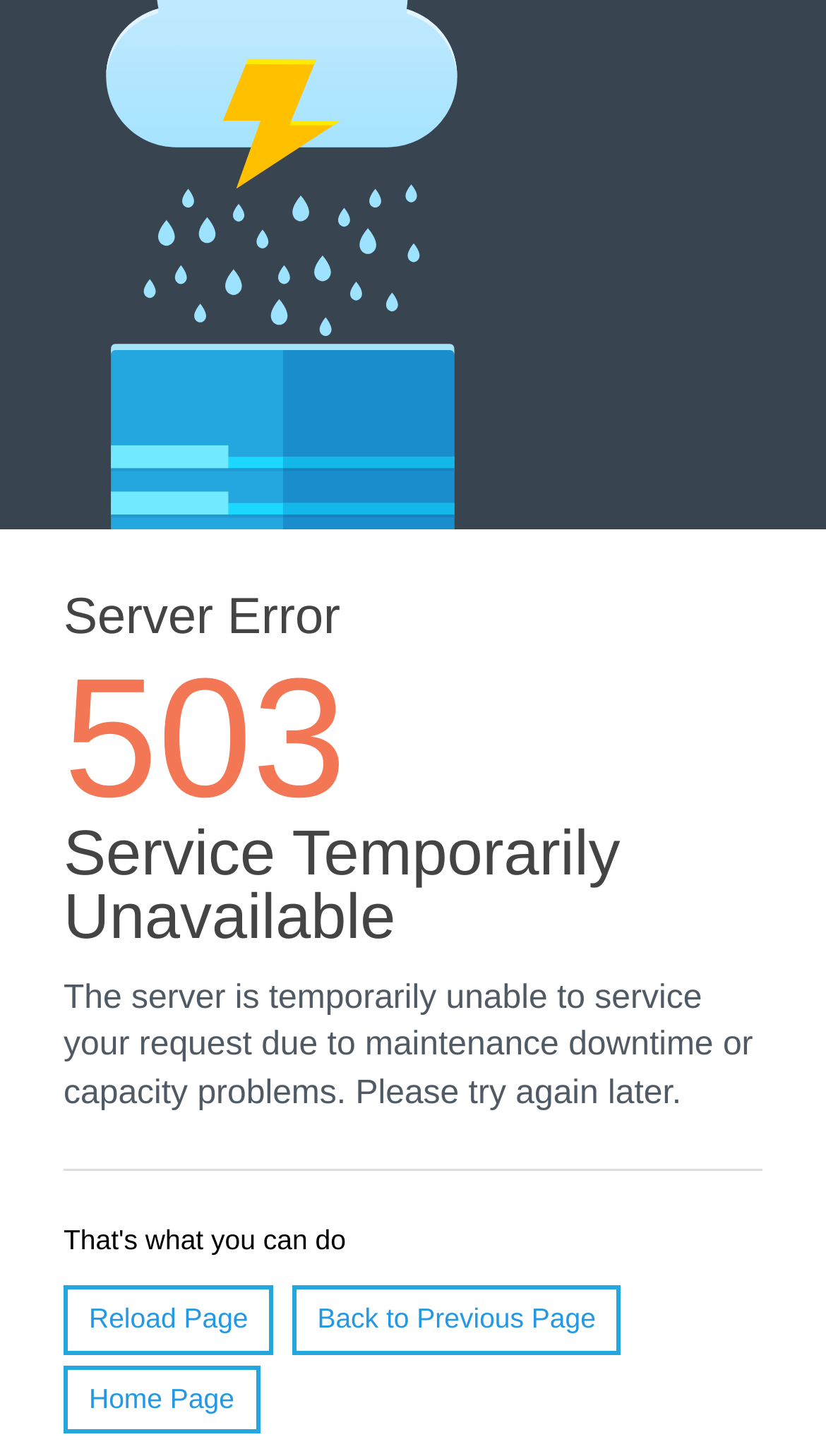Please examine the image and answer the question with a detailed explanation:
What is the purpose of the separator element?

The separator element is a horizontal separator, which is used to visually separate the error message from the links provided below. It helps to organize the content on the webpage and make it easier to read.